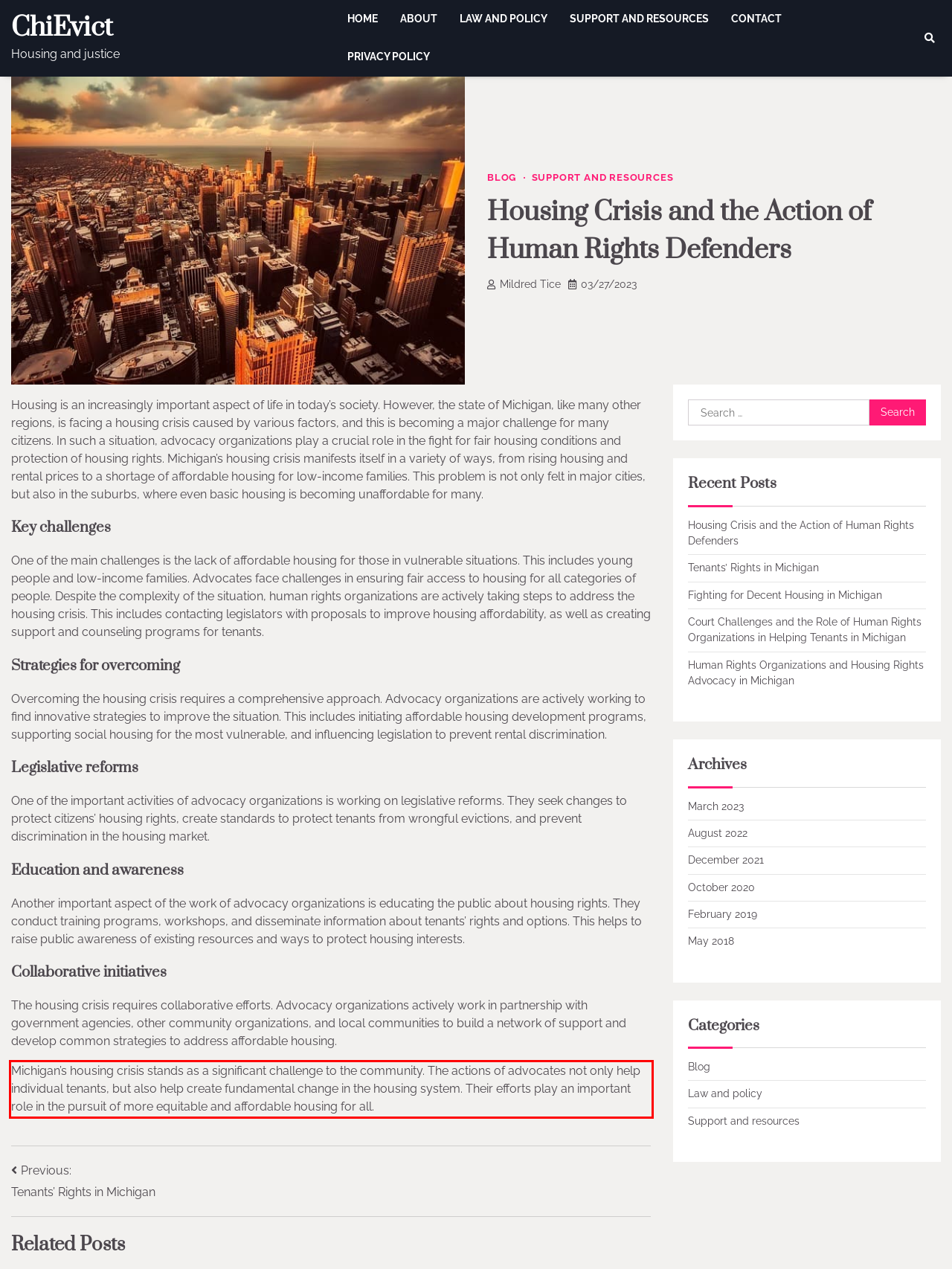Observe the screenshot of the webpage that includes a red rectangle bounding box. Conduct OCR on the content inside this red bounding box and generate the text.

Michigan’s housing crisis stands as a significant challenge to the community. The actions of advocates not only help individual tenants, but also help create fundamental change in the housing system. Their efforts play an important role in the pursuit of more equitable and affordable housing for all.